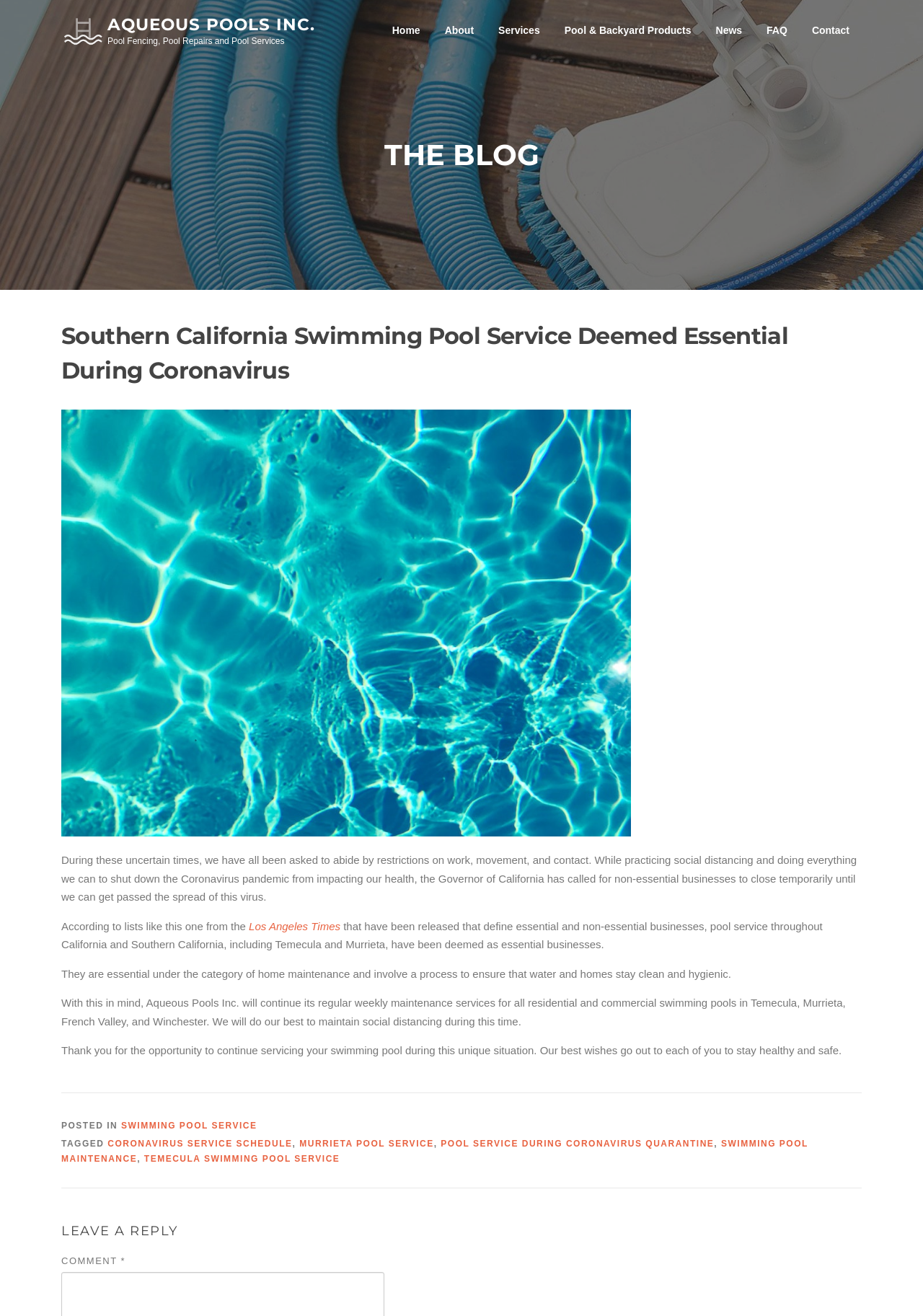From the webpage screenshot, identify the region described by Swimming Pool Service. Provide the bounding box coordinates as (top-left x, top-left y, bottom-right x, bottom-right y), with each value being a floating point number between 0 and 1.

[0.131, 0.851, 0.278, 0.859]